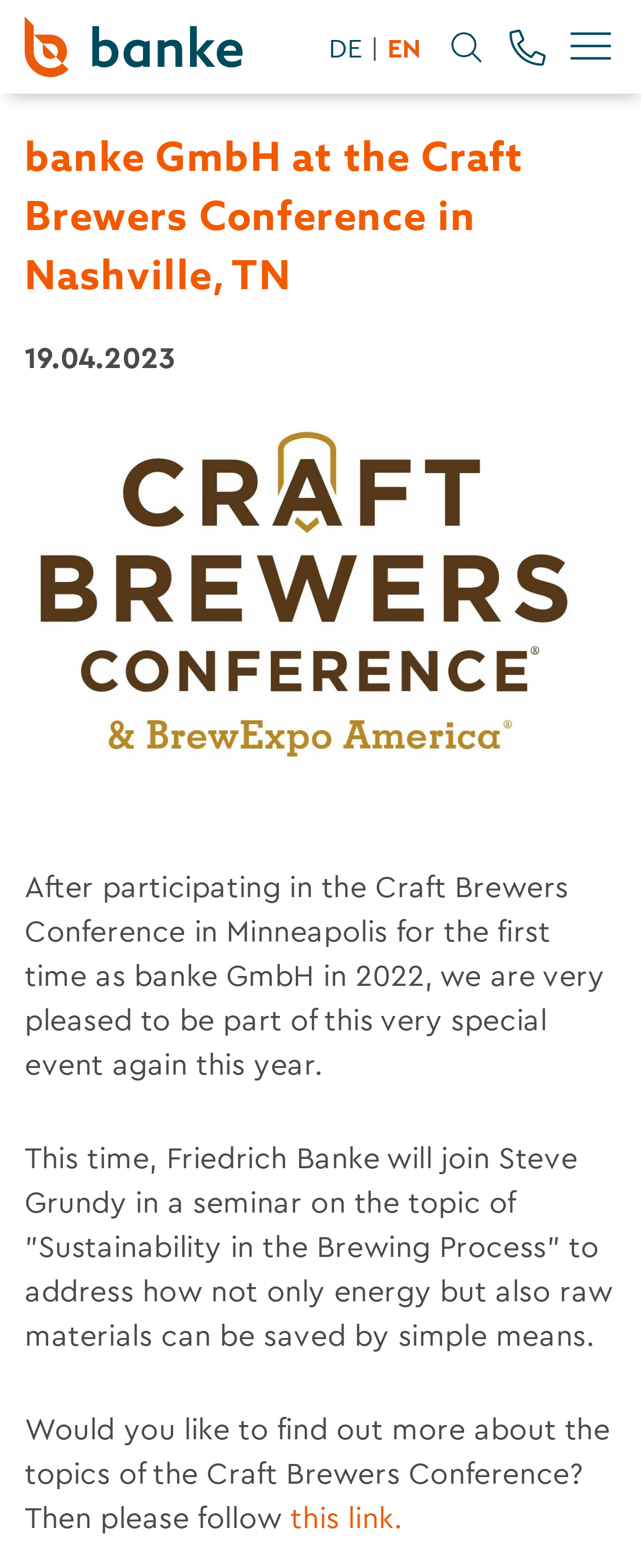Offer a thorough description of the webpage.

The webpage appears to be an event page for banke GmbH's participation in the Craft Brewers Conference in Nashville, TN. At the top left, there is a logo of banke, accompanied by a link to the banke website. To the right of the logo, there are language options, including a link to a German version (DE) and a selected English version (EN).

Below the language options, there is a large heading that reads "banke GmbH at the Craft Brewers Conference in Nashville, TN". Underneath the heading, there is a timestamp indicating the date "19.04.2023".

The main content of the page consists of three paragraphs of text. The first paragraph explains that banke GmbH is participating in the Craft Brewers Conference for the second time, after a successful debut in Minneapolis in 2022. The second paragraph mentions that Friedrich Banke will be joining Steve Grundy in a seminar on sustainability in the brewing process, focusing on energy and raw material savings.

The third paragraph invites readers to learn more about the topics of the Craft Brewers Conference and provides a link to do so. There are also three small images scattered across the top of the page, but they do not appear to have any descriptive text or captions. Overall, the page has a simple and clean layout, with a focus on conveying information about banke GmbH's involvement in the conference.